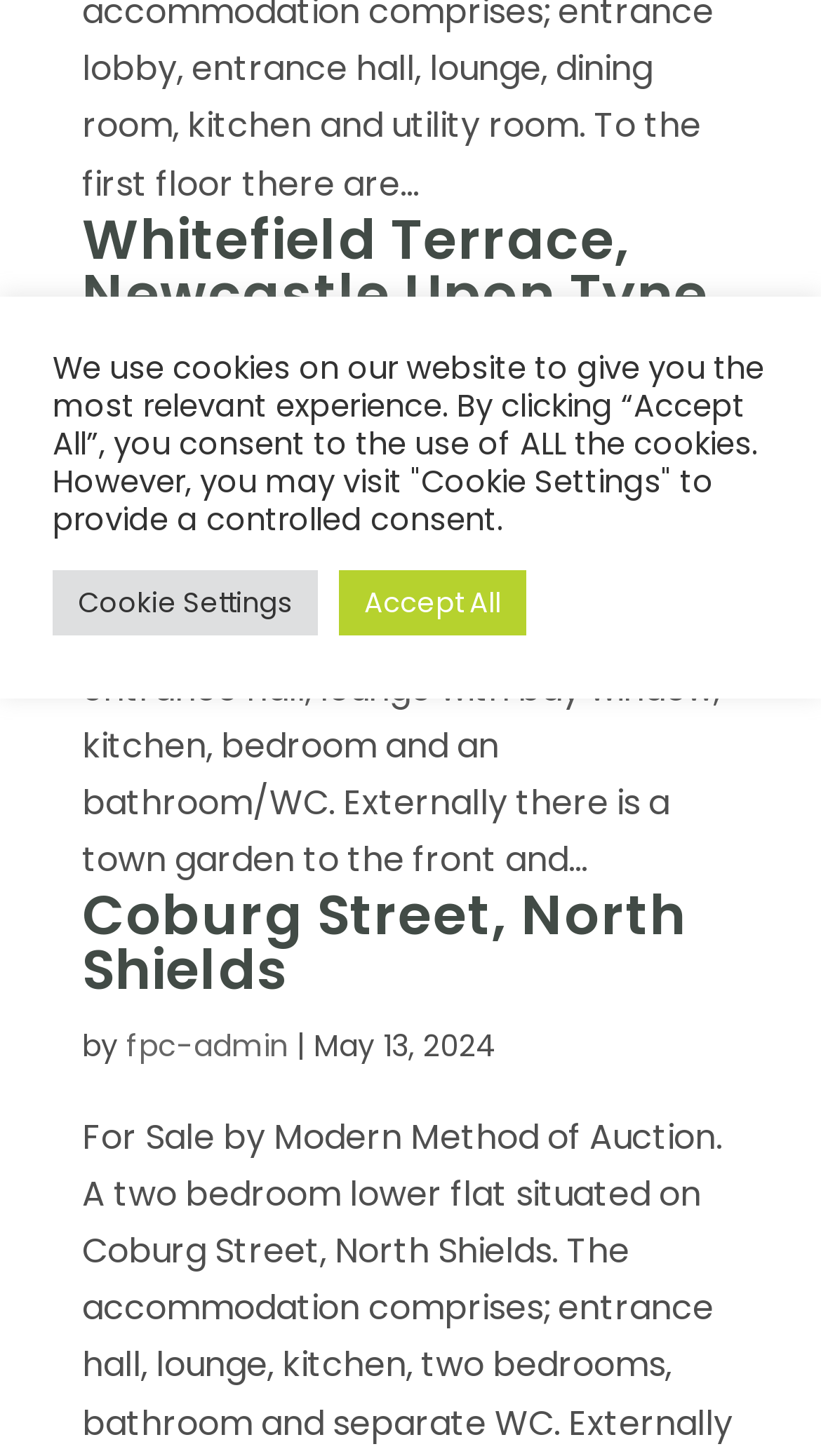For the following element description, predict the bounding box coordinates in the format (top-left x, top-left y, bottom-right x, bottom-right y). All values should be floating point numbers between 0 and 1. Description: fpc-admin

[0.154, 0.704, 0.351, 0.733]